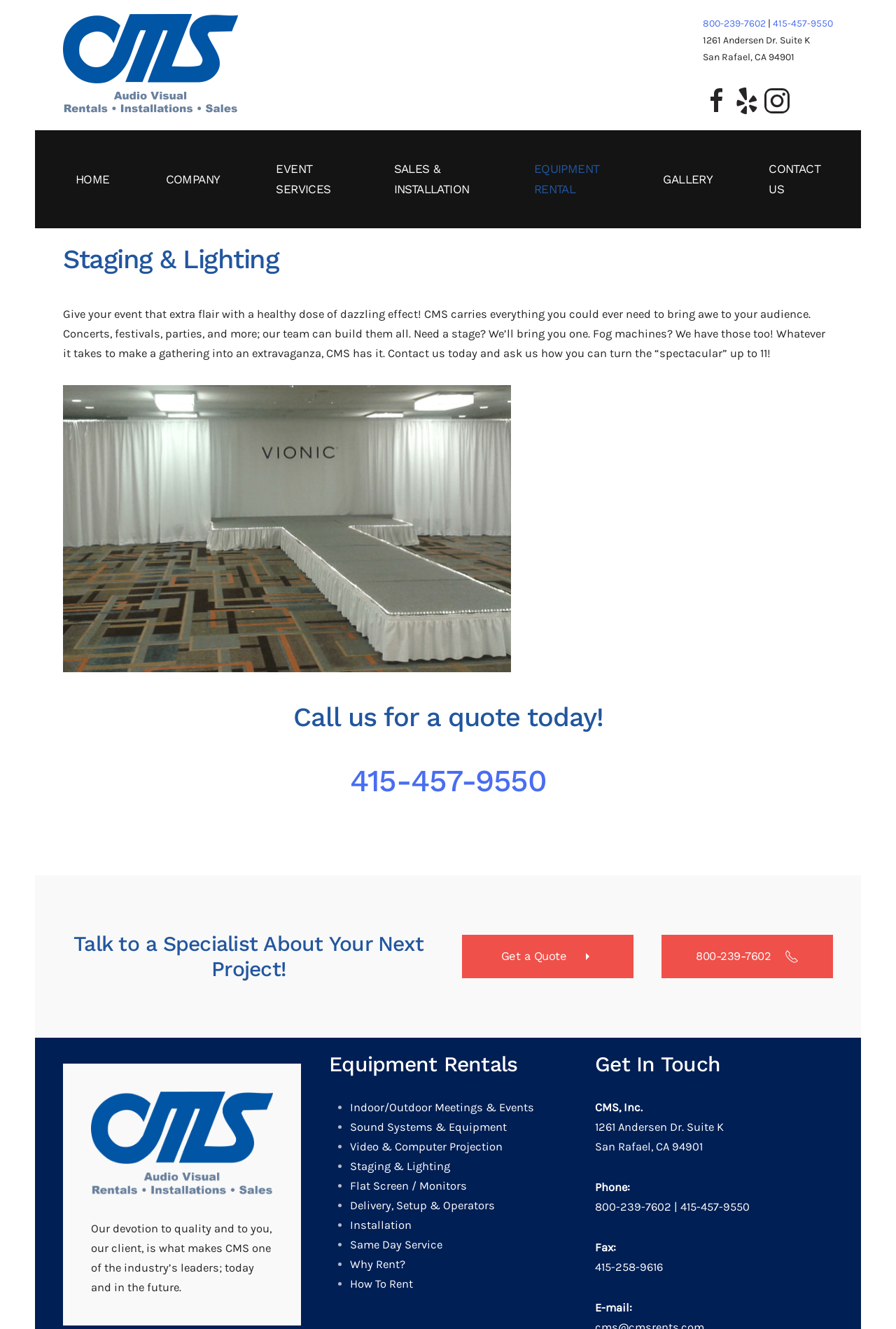Locate the bounding box coordinates of the clickable area needed to fulfill the instruction: "Click the 'HOME' link".

[0.07, 0.109, 0.136, 0.161]